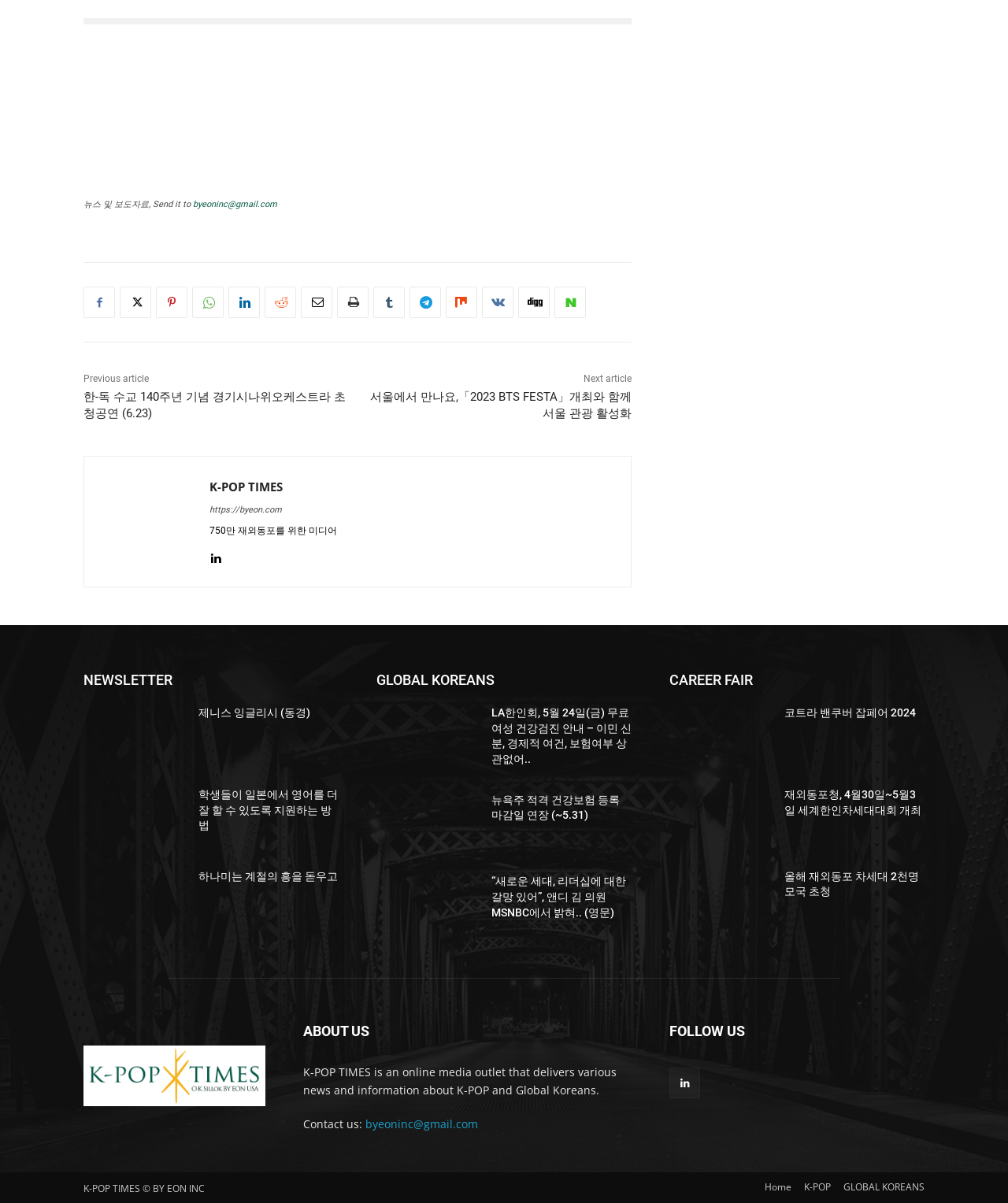Determine the bounding box coordinates for the clickable element required to fulfill the instruction: "Follow K-POP TIMES on social media". Provide the coordinates as four float numbers between 0 and 1, i.e., [left, top, right, bottom].

[0.664, 0.888, 0.695, 0.913]